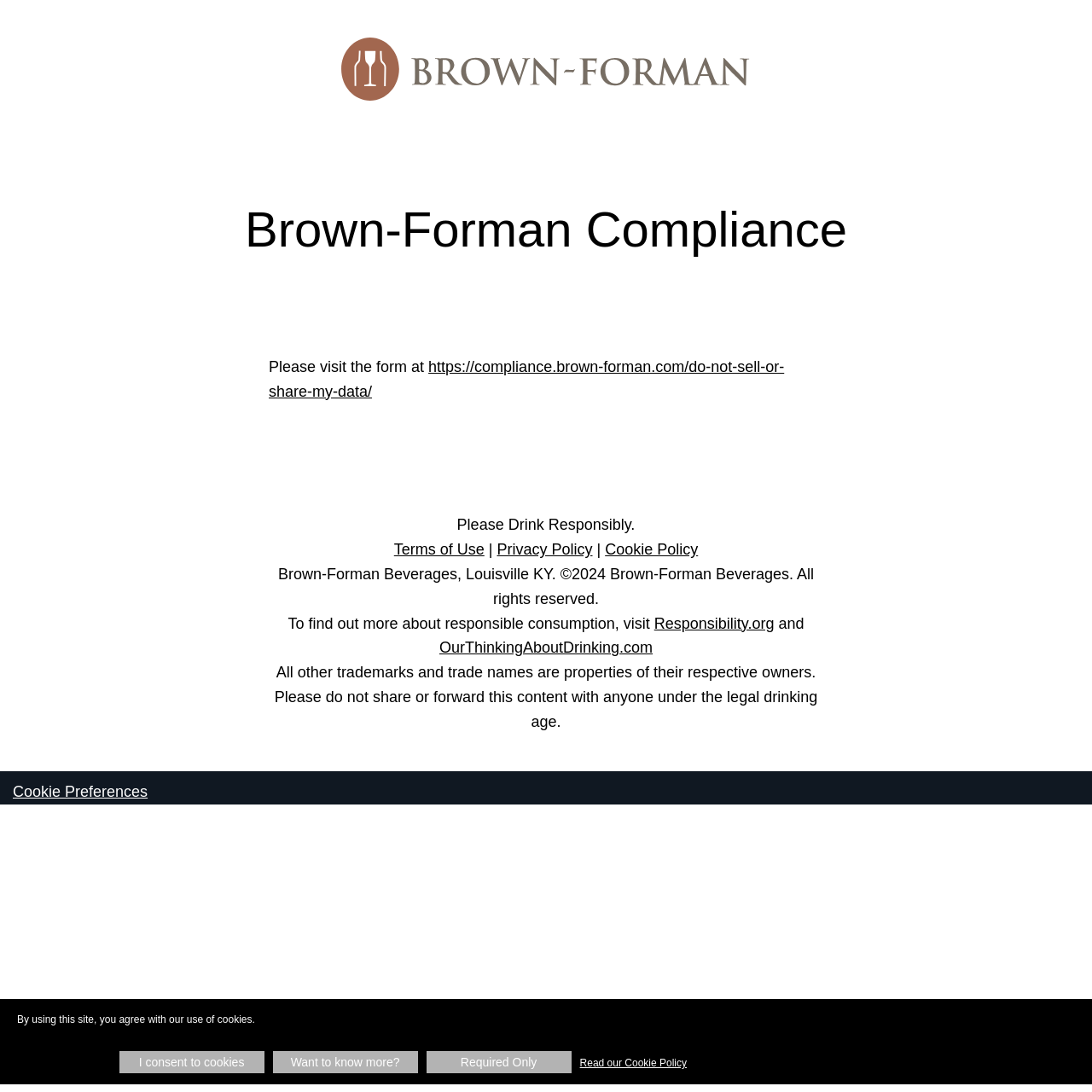Locate the bounding box coordinates of the element that should be clicked to execute the following instruction: "Read Terms of Use".

[0.361, 0.495, 0.444, 0.511]